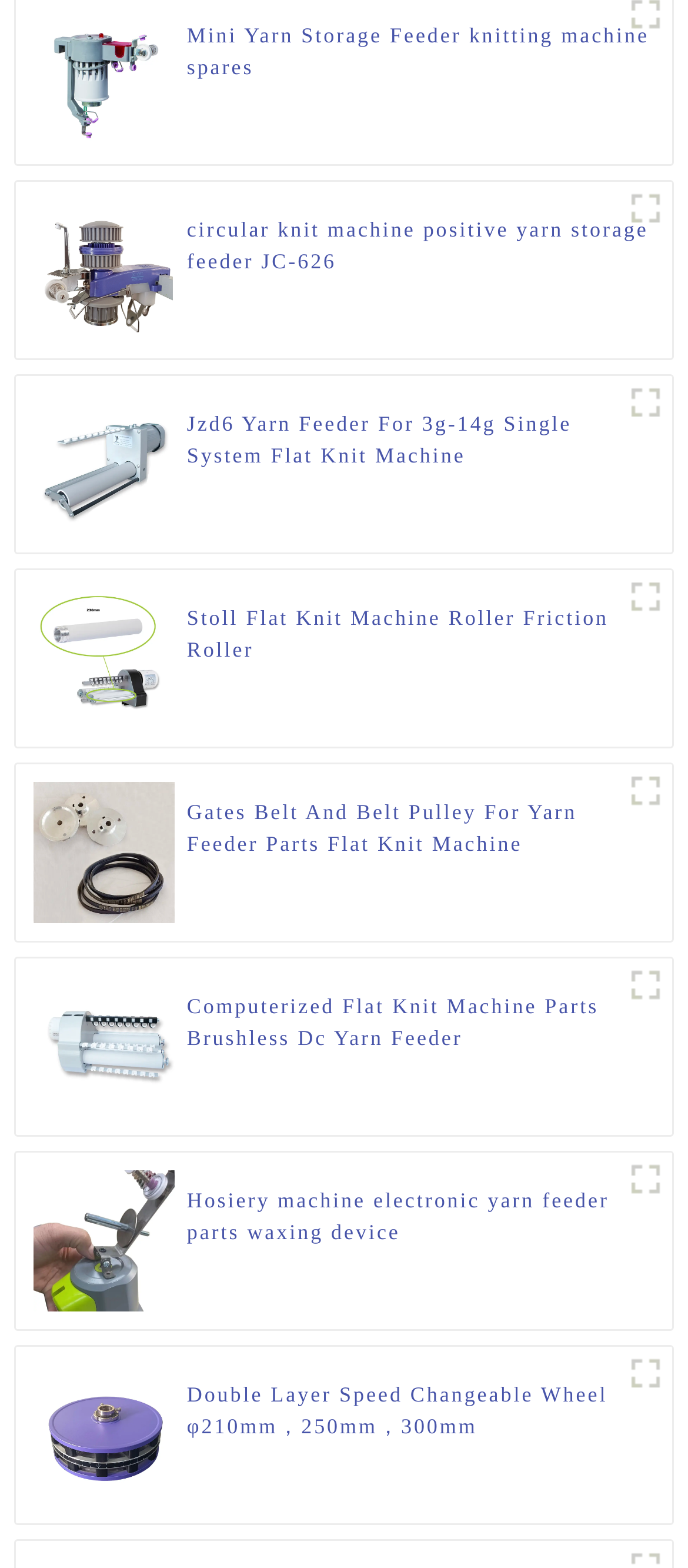What is the purpose of the Gates Belt and Belt Pulley?
Please provide a single word or phrase in response based on the screenshot.

Yarn feeder parts